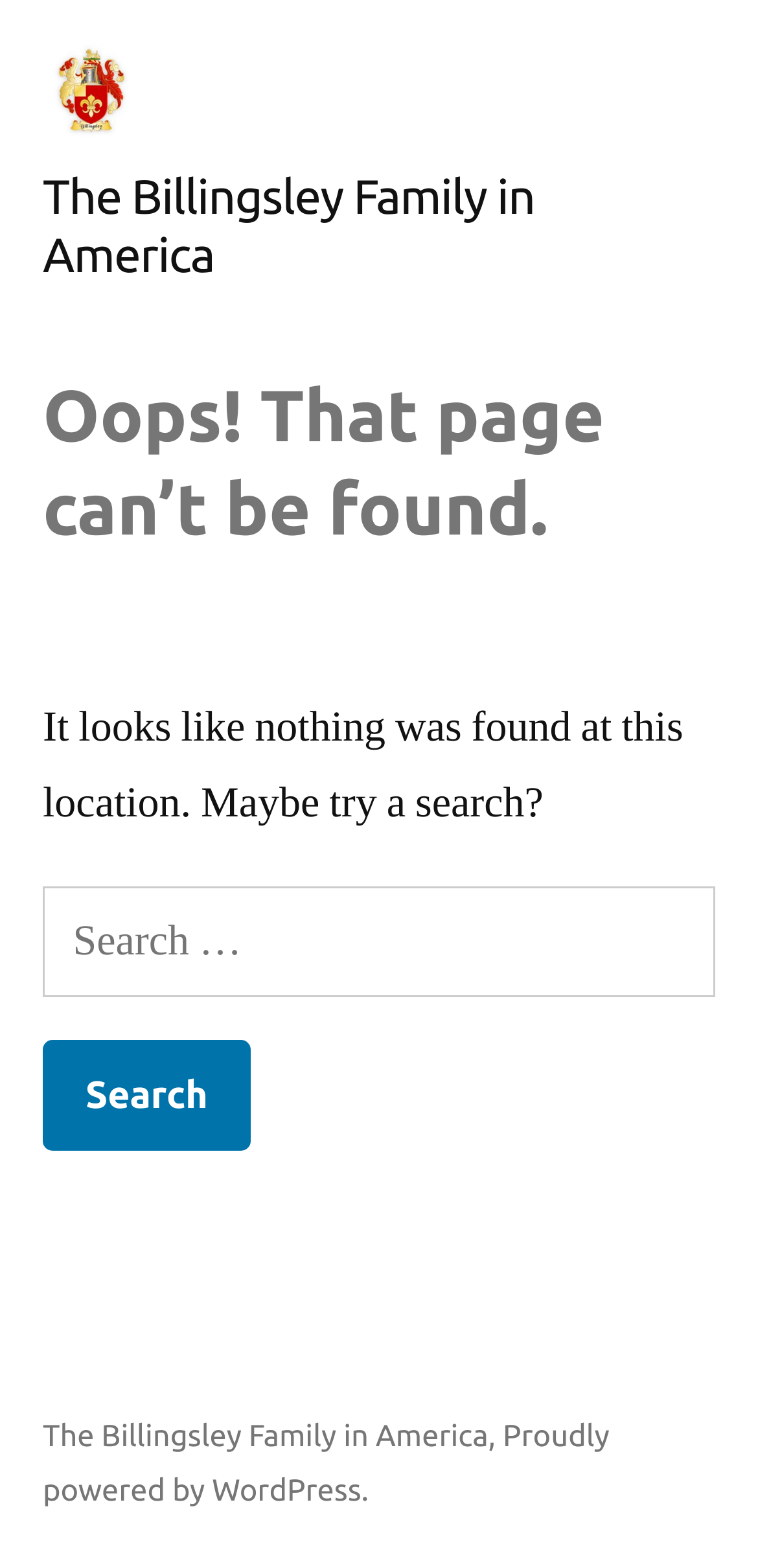Using the provided element description "parent_node: Search for: value="Search"", determine the bounding box coordinates of the UI element.

[0.056, 0.664, 0.331, 0.734]